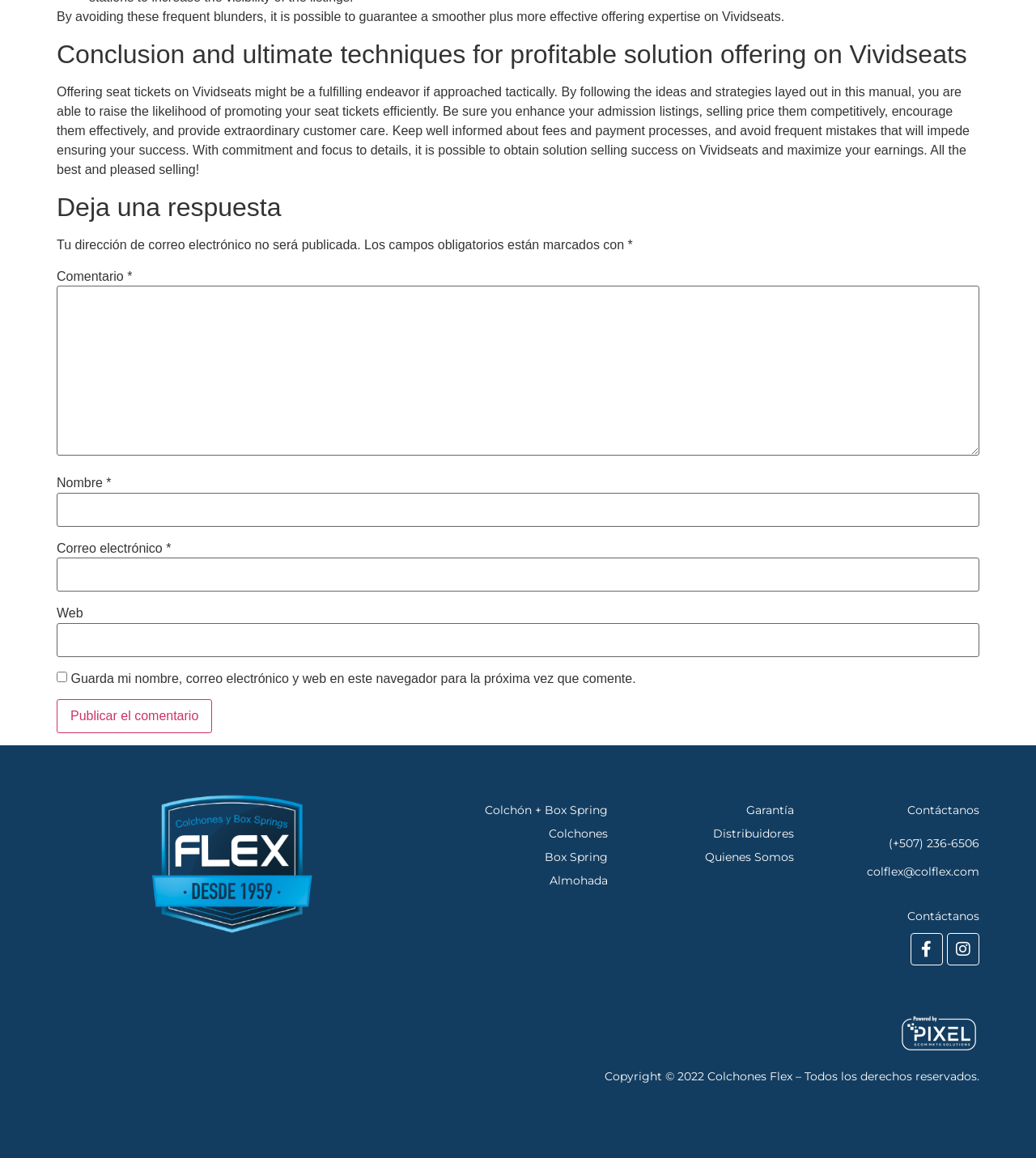Find the bounding box coordinates corresponding to the UI element with the description: "Facebook-f". The coordinates should be formatted as [left, top, right, bottom], with values as floats between 0 and 1.

[0.879, 0.806, 0.91, 0.834]